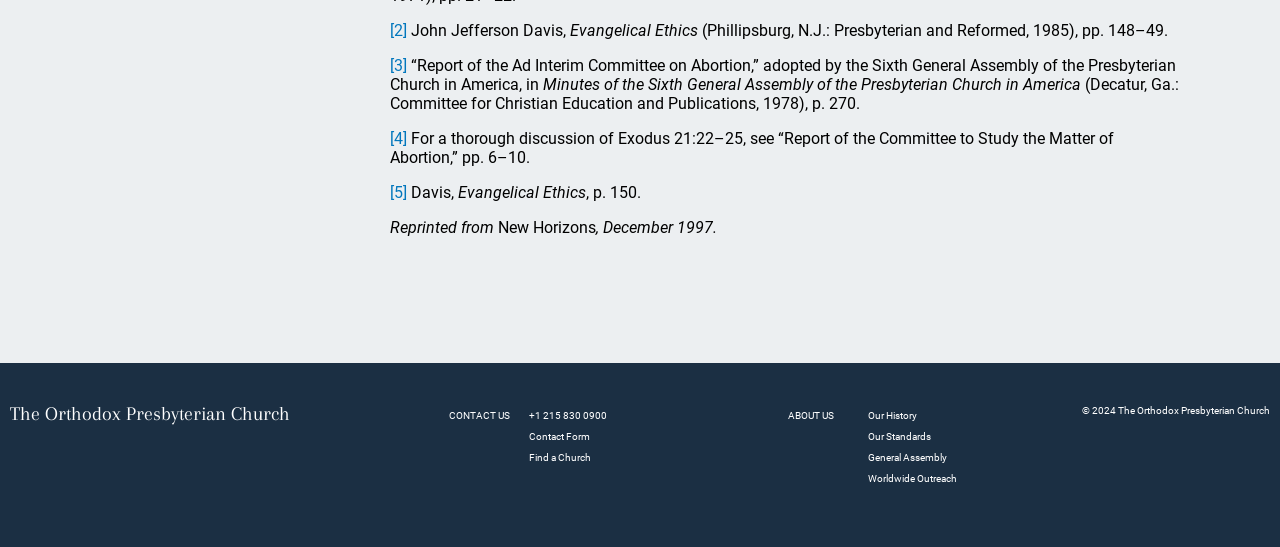Locate the bounding box coordinates of the area you need to click to fulfill this instruction: 'Click the link to John Jefferson Davis'. The coordinates must be in the form of four float numbers ranging from 0 to 1: [left, top, right, bottom].

[0.305, 0.038, 0.318, 0.073]